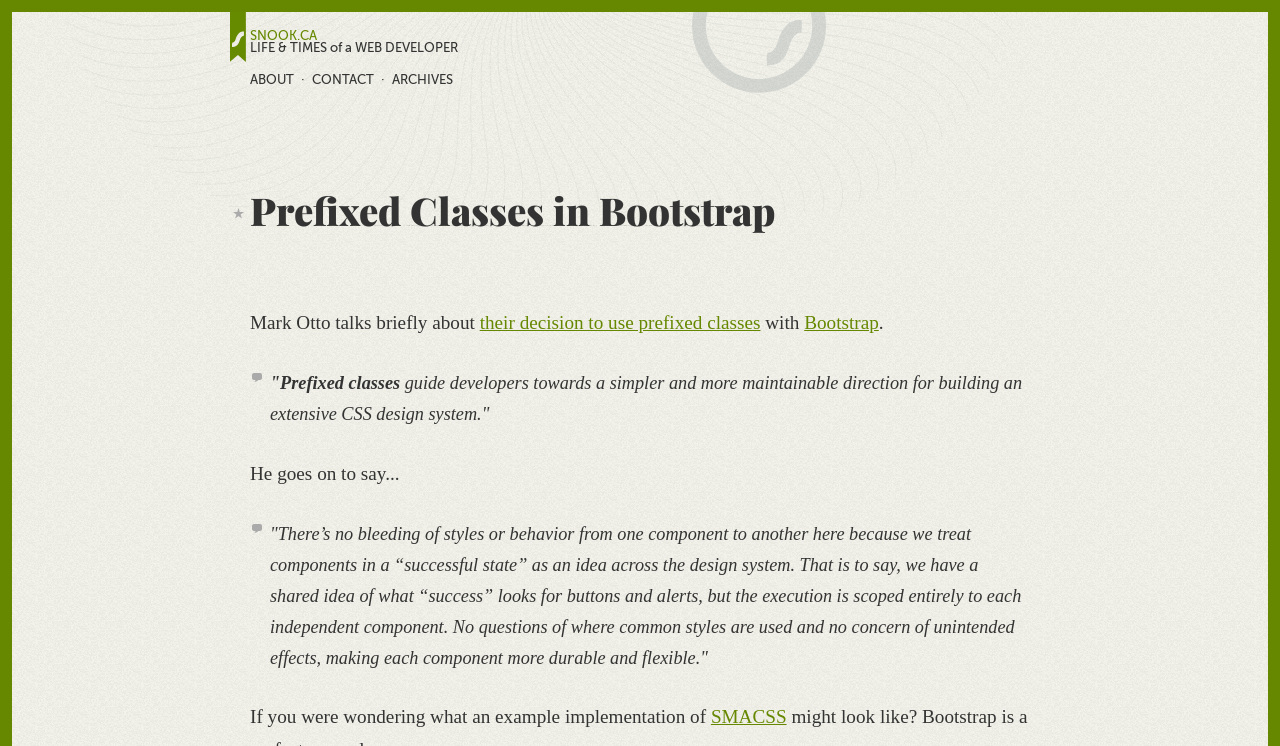Elaborate on the different components and information displayed on the webpage.

The webpage is about Mark Otto's discussion on prefixed classes in Bootstrap. At the top, there is a header section with the website title "SNOOK.CA" and a subtitle "LIFE & TIMES of a WEB DEVELOPER", which is also a link. Below the header, there are four links: "ABOUT", "CONTACT", and "ARCHIVES", separated by a dot.

The main content starts with a heading "Prefixed Classes in Bootstrap" followed by a brief introduction: "Mark Otto talks briefly about their decision to use prefixed classes with Bootstrap." The introduction is divided into three parts: a static text, a link, and another static text.

Below the introduction, there is a blockquote with a quote from Mark Otto, which discusses the benefits of prefixed classes in building a CSS design system. The quote is divided into two parts.

Following the blockquote, there is another static text "He goes on to say..." and then another blockquote with a longer quote from Mark Otto. This quote explains the concept of treating components in a "successful state" and how it makes each component more durable and flexible.

At the bottom of the page, there is a static text "If you were wondering what an example implementation of" followed by a link to "SMACSS".